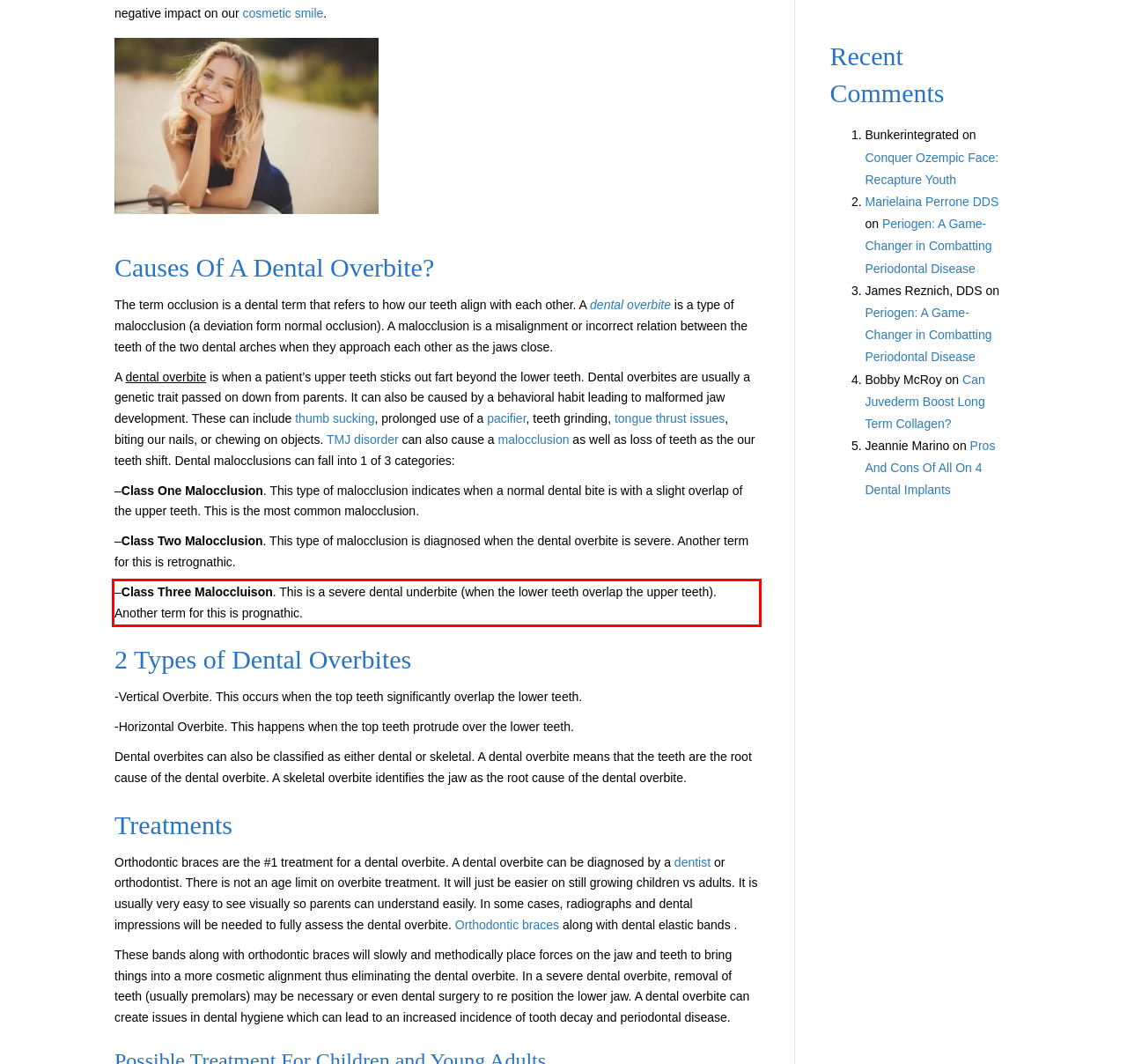Please examine the webpage screenshot containing a red bounding box and use OCR to recognize and output the text inside the red bounding box.

–Class Three Maloccluison. This is a severe dental underbite (when the lower teeth overlap the upper teeth). Another term for this is prognathic.